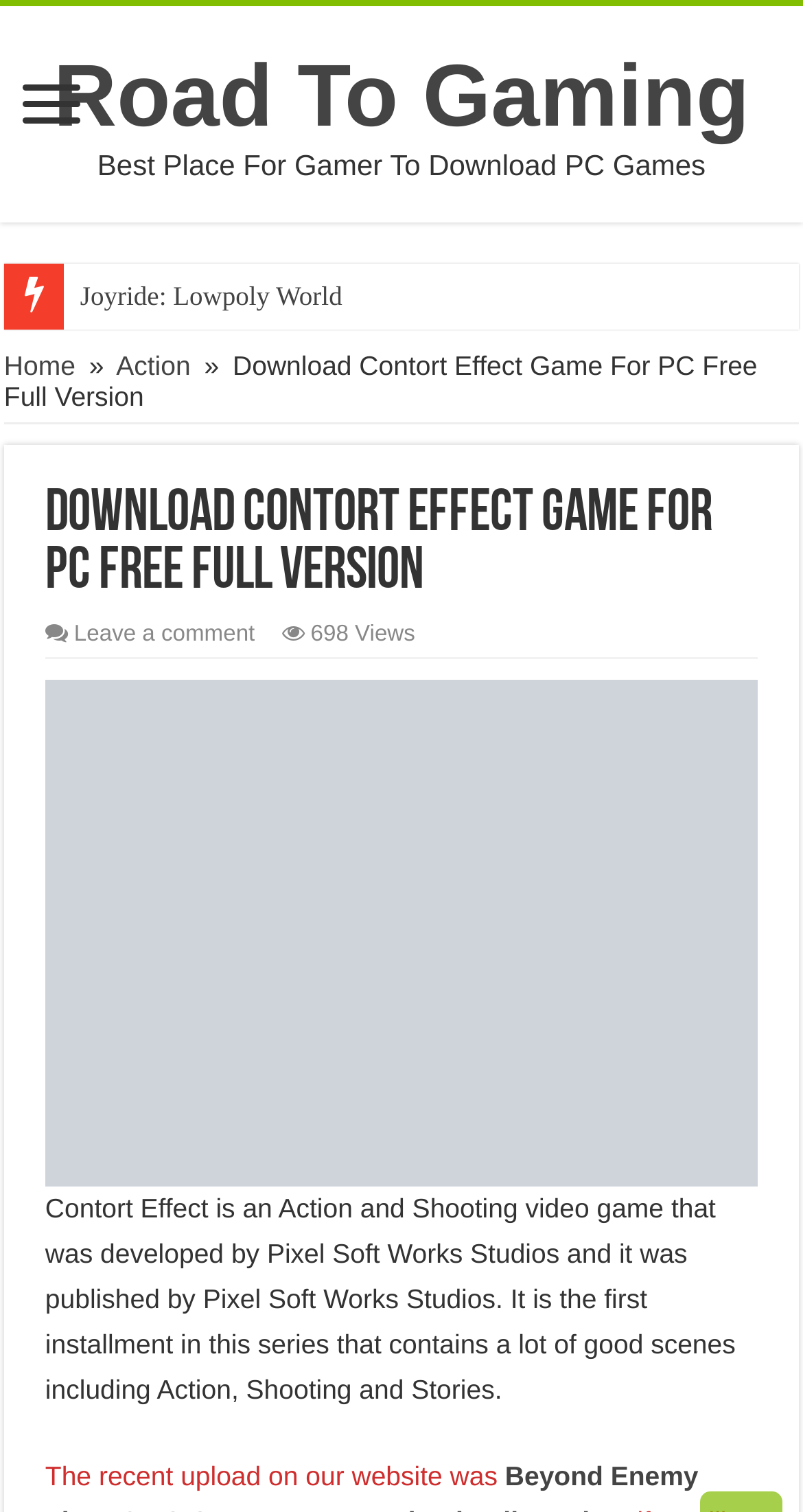Based on the image, provide a detailed response to the question:
What is the name of the studio that developed Contort Effect?

I found the answer by reading the StaticText element 'Contort Effect is an Action and Shooting video game that was developed by Pixel Soft Works Studios...' which provides information about the game's developer.